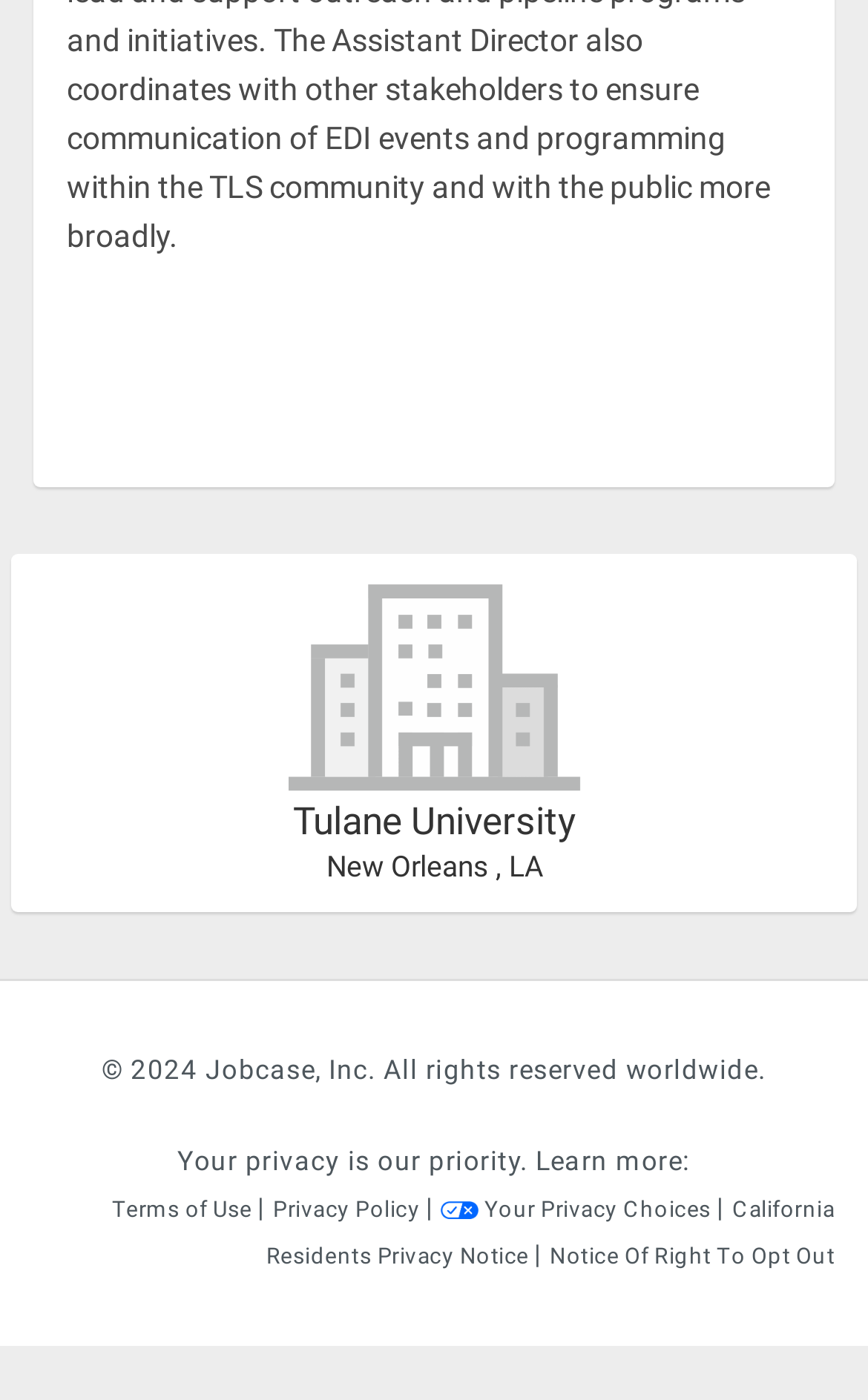Given the content of the image, can you provide a detailed answer to the question?
What is the location of the university?

The location of the university can be found below the university name, where it is written as 'New Orleans, LA'.